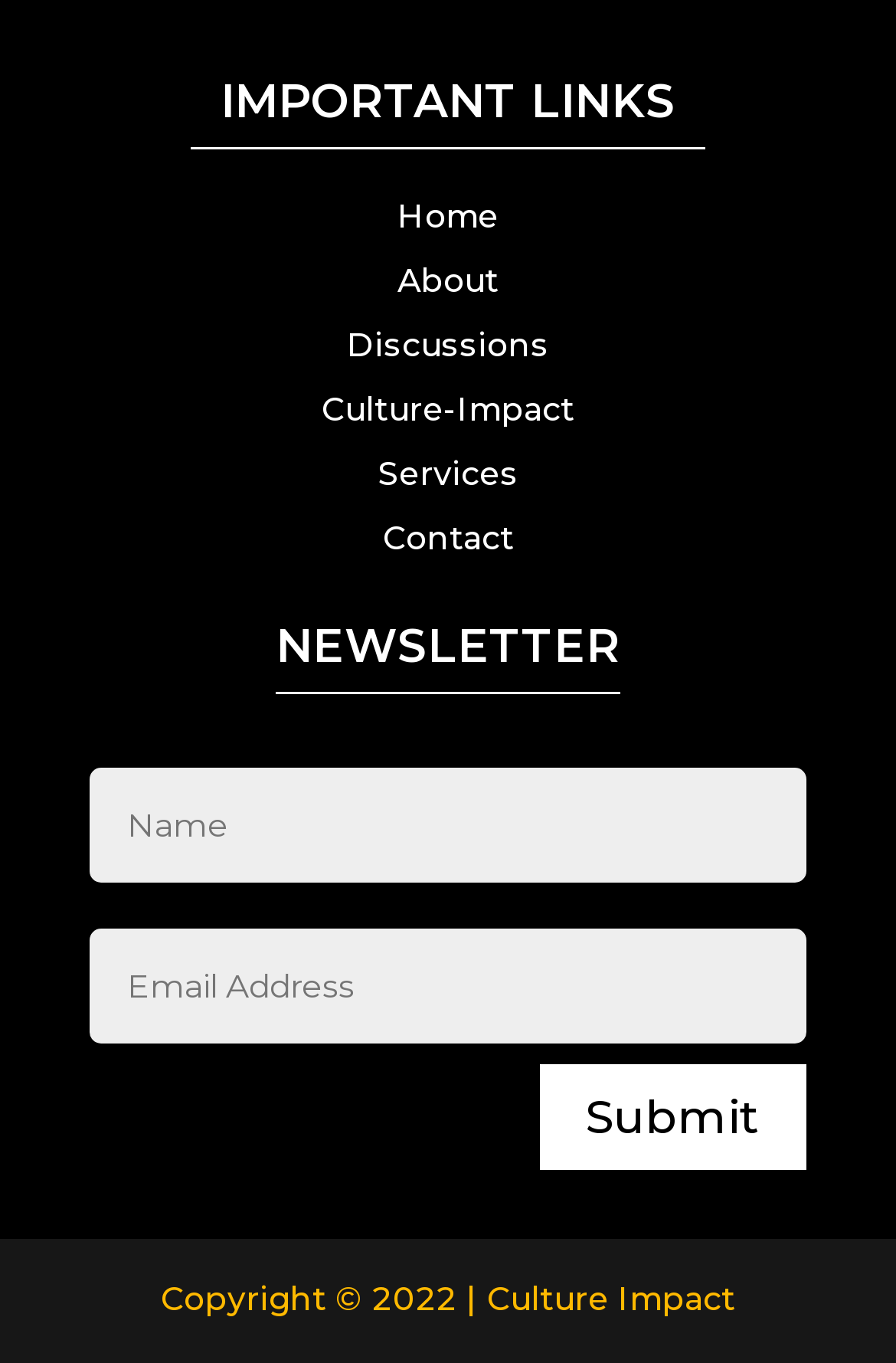Respond concisely with one word or phrase to the following query:
What is the first link in the IMPORTANT LINKS section?

Home